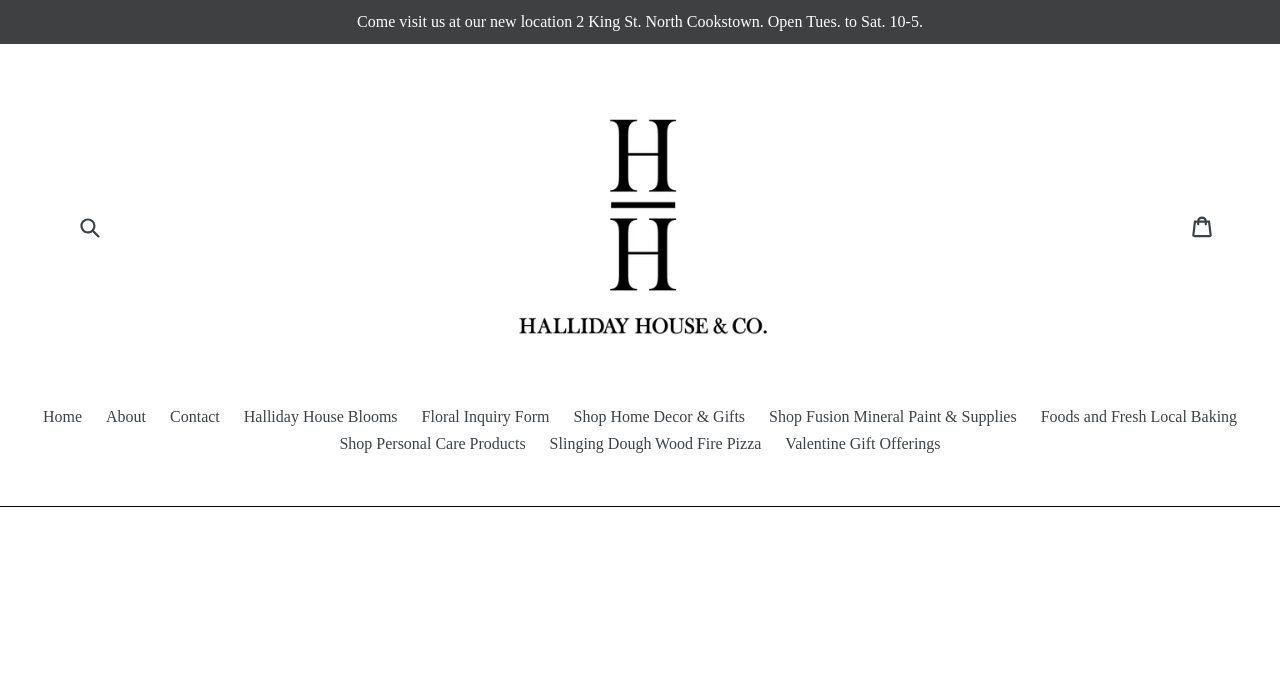What is the address of the new location?
Please give a detailed answer to the question using the information shown in the image.

I found the address by looking at the StaticText element with the text 'Come visit us at our new location 2 King St. North Cookstown. Open Tues. to Sat. 10-5.' which is located at the top of the page.